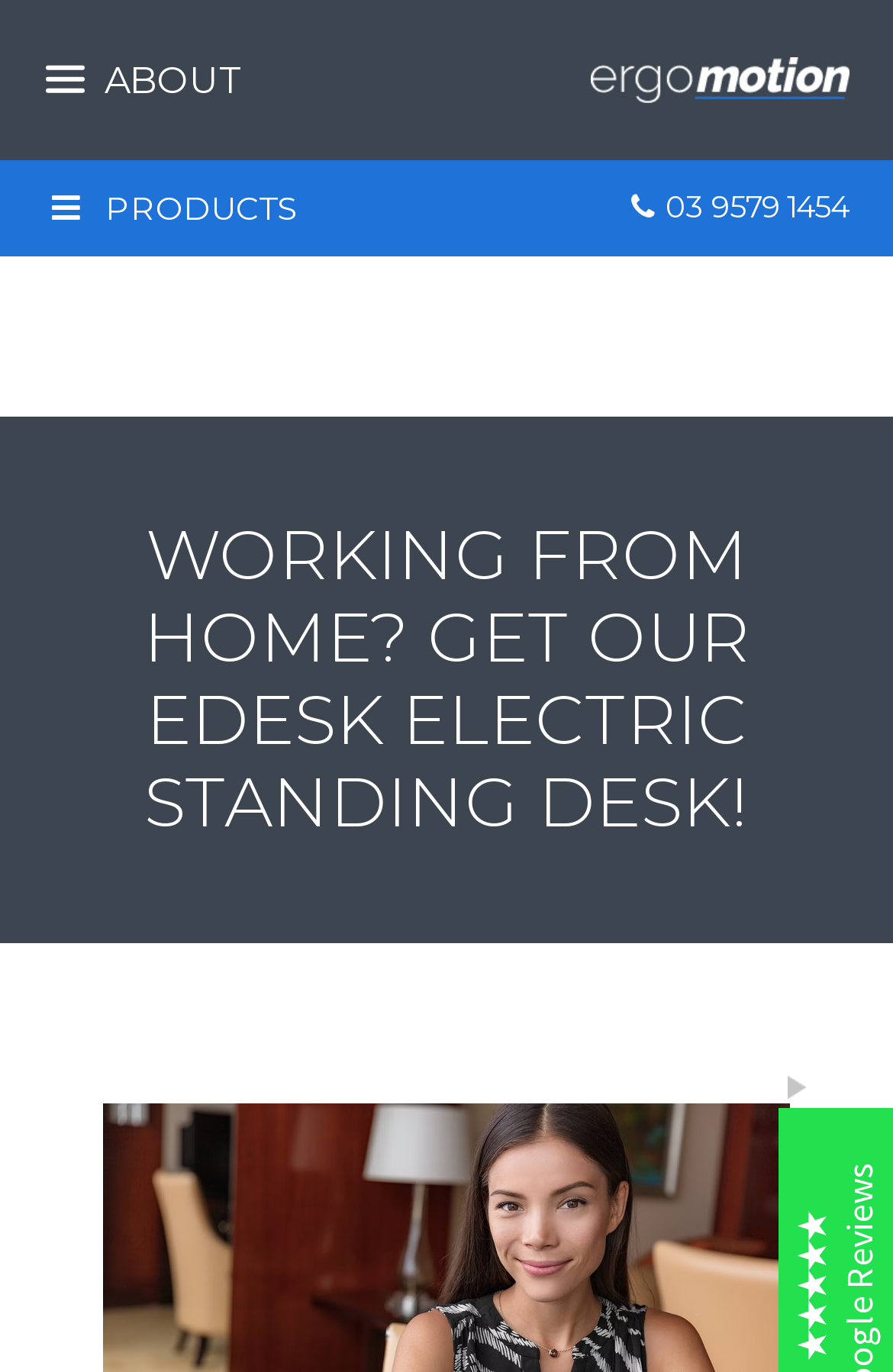Locate the headline of the webpage and generate its content.

WORKING FROM HOME? GET OUR EDESK ELECTRIC STANDING DESK!